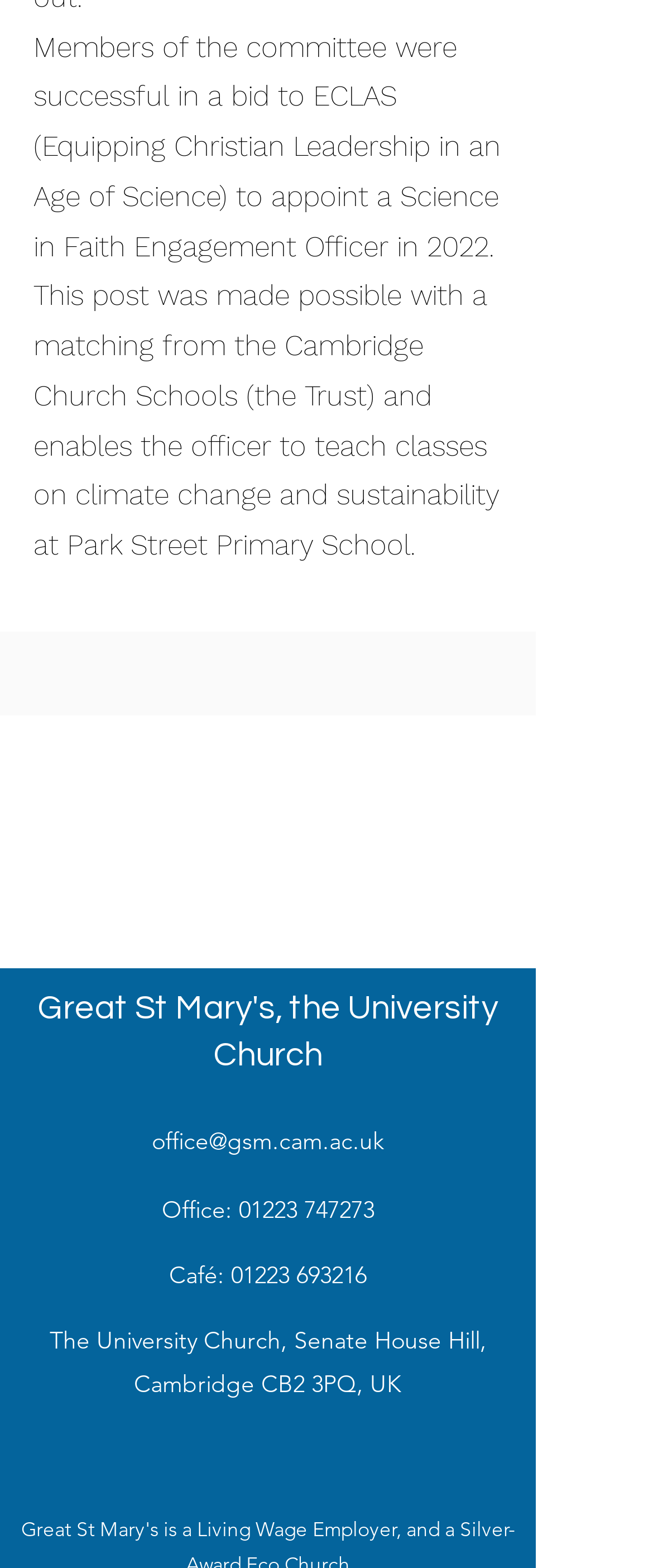Given the element description aria-label="YouTube", identify the bounding box coordinates for the UI element on the webpage screenshot. The format should be (top-left x, top-left y, bottom-right x, bottom-right y), with values between 0 and 1.

[0.538, 0.932, 0.59, 0.953]